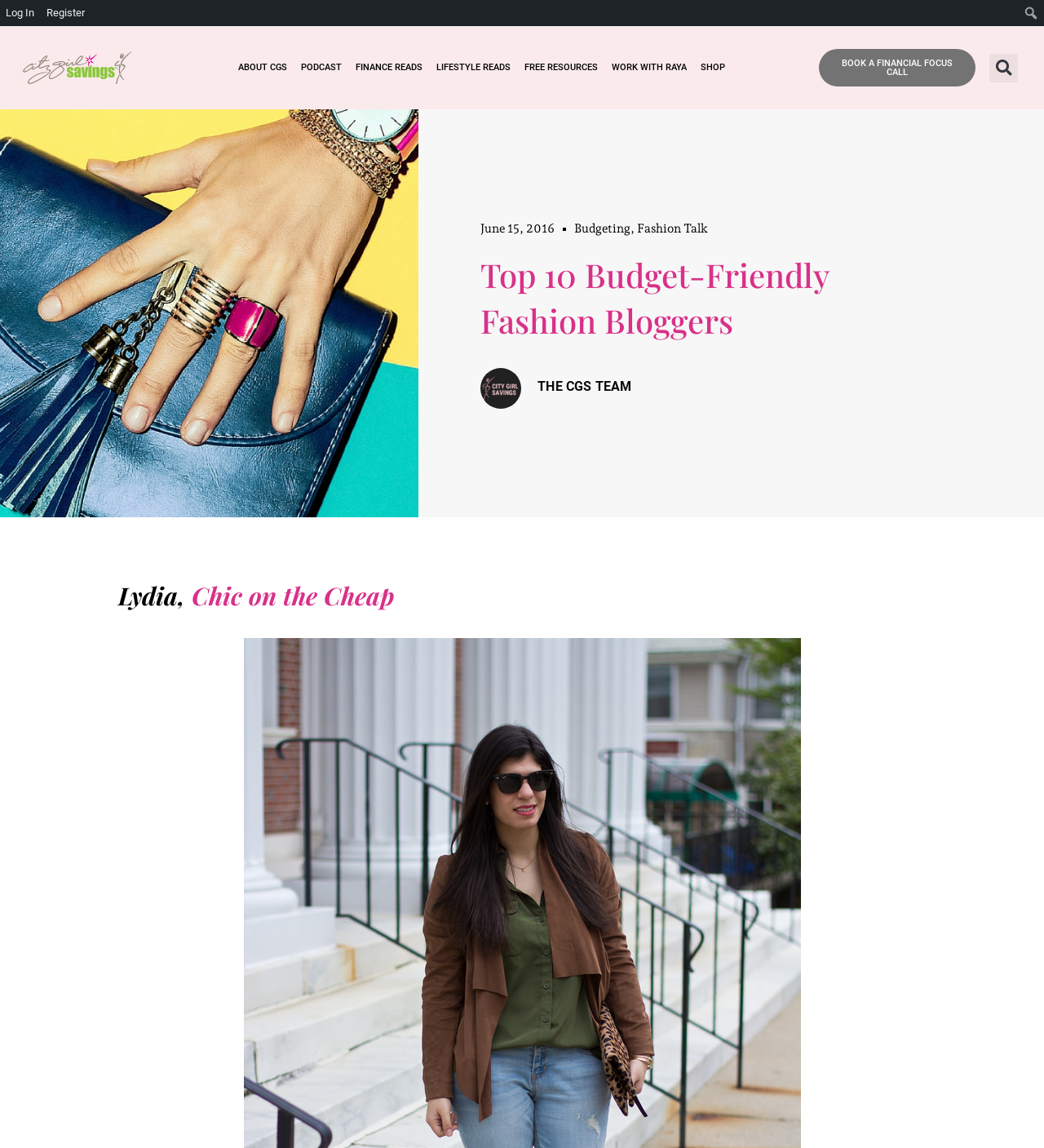What is the date of the article?
We need a detailed and meticulous answer to the question.

The link 'June 15, 2016' is displayed on the webpage, suggesting that the article was published on this date.